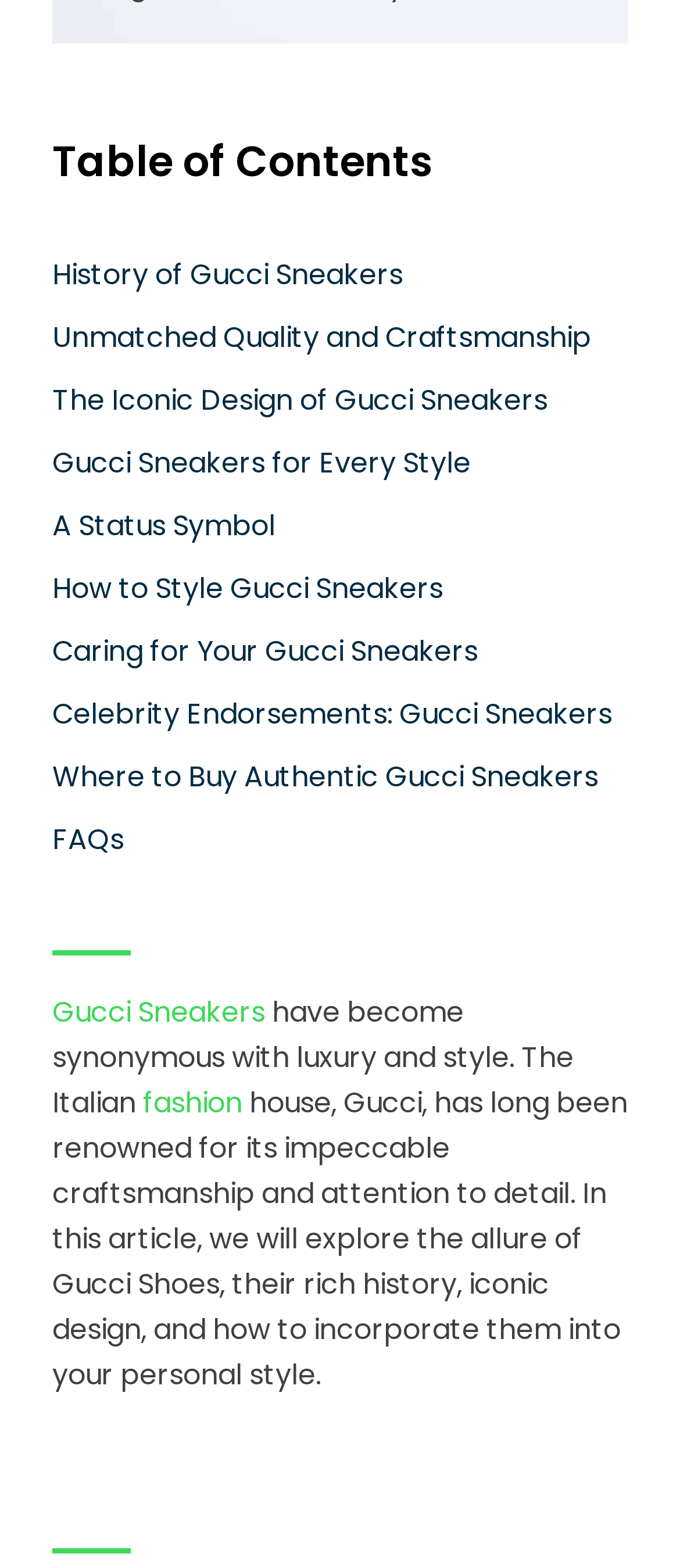Kindly determine the bounding box coordinates for the clickable area to achieve the given instruction: "Learn about 'The Iconic Design of Gucci Sneakers'".

[0.077, 0.243, 0.805, 0.268]